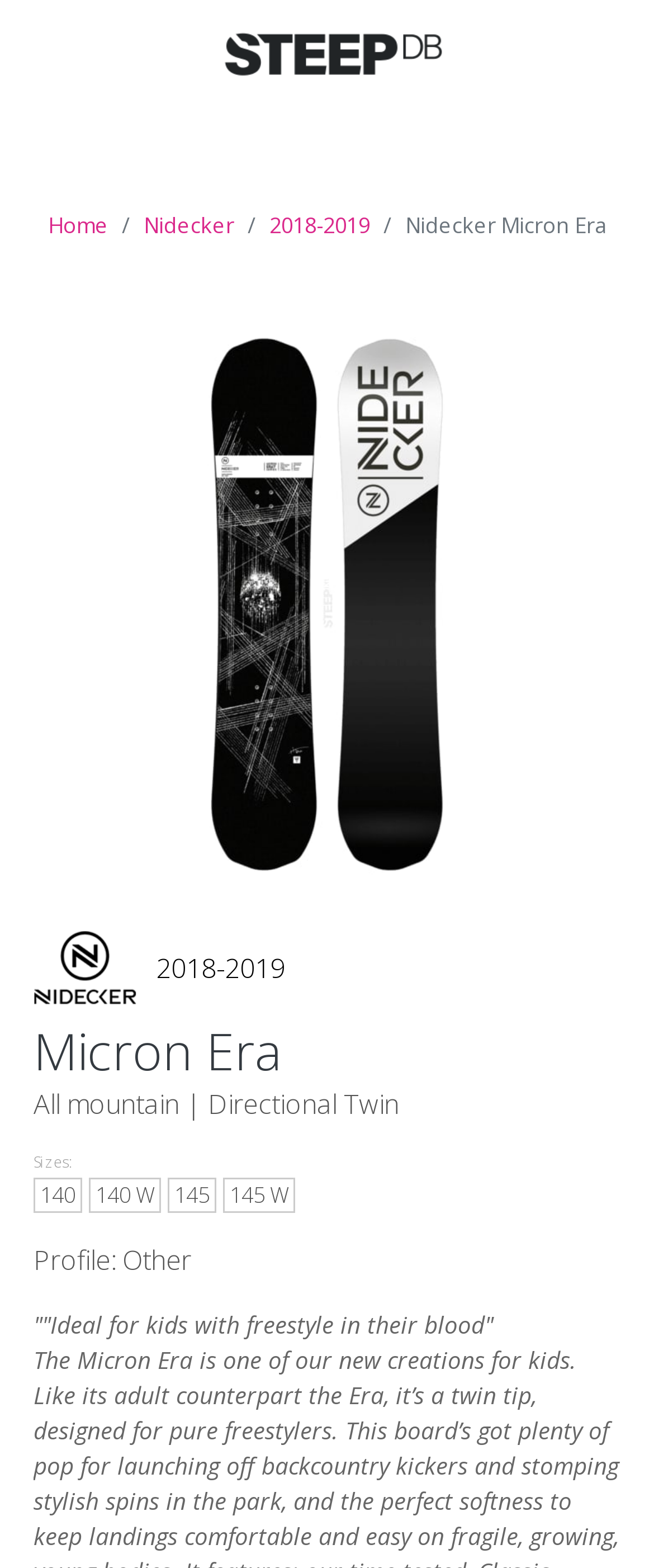Answer the question using only one word or a concise phrase: What is the type of snowboard?

All mountain